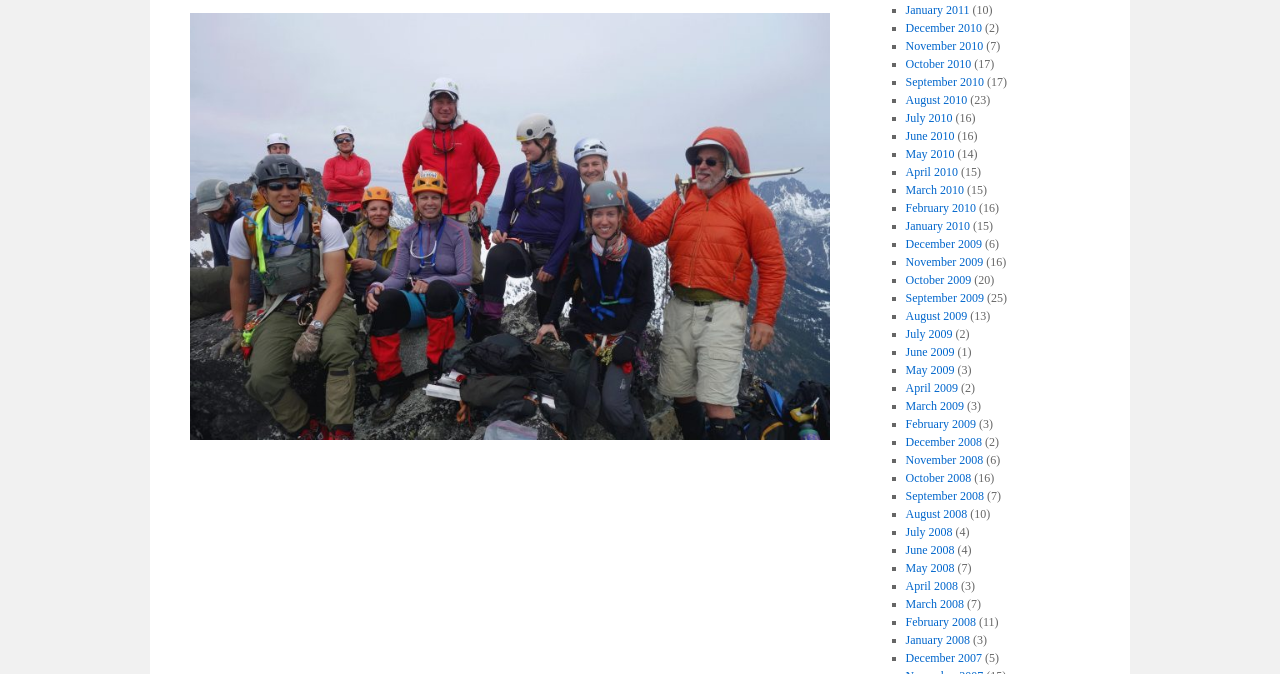Provide the bounding box coordinates of the UI element that matches the description: "alt="13248513_1312792952068896_8619110780143003229_o"".

[0.148, 0.02, 0.648, 0.653]